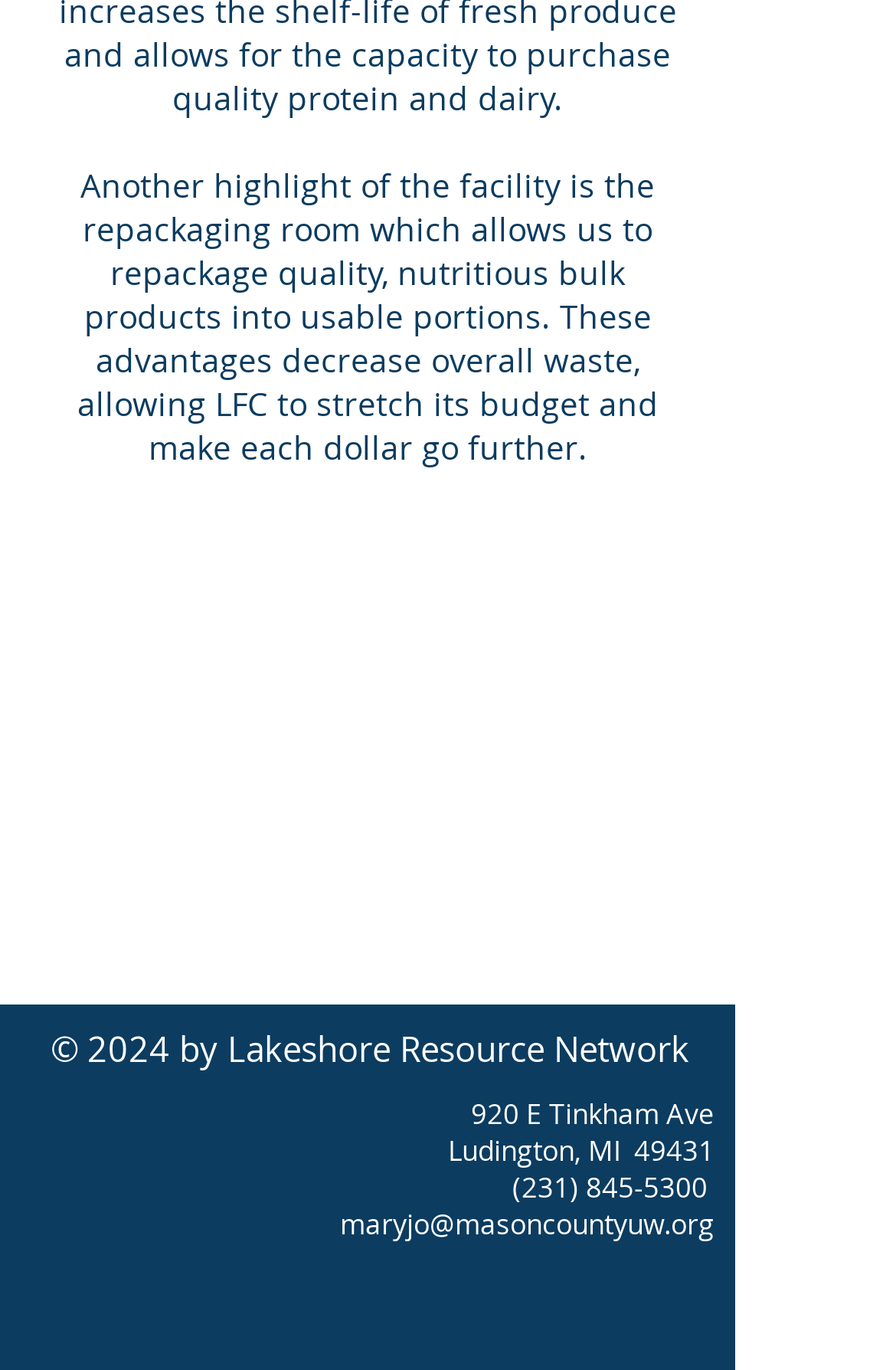Using the format (top-left x, top-left y, bottom-right x, bottom-right y), provide the bounding box coordinates for the described UI element. All values should be floating point numbers between 0 and 1: aria-label="Facebook Social Icon"

[0.418, 0.941, 0.508, 1.0]